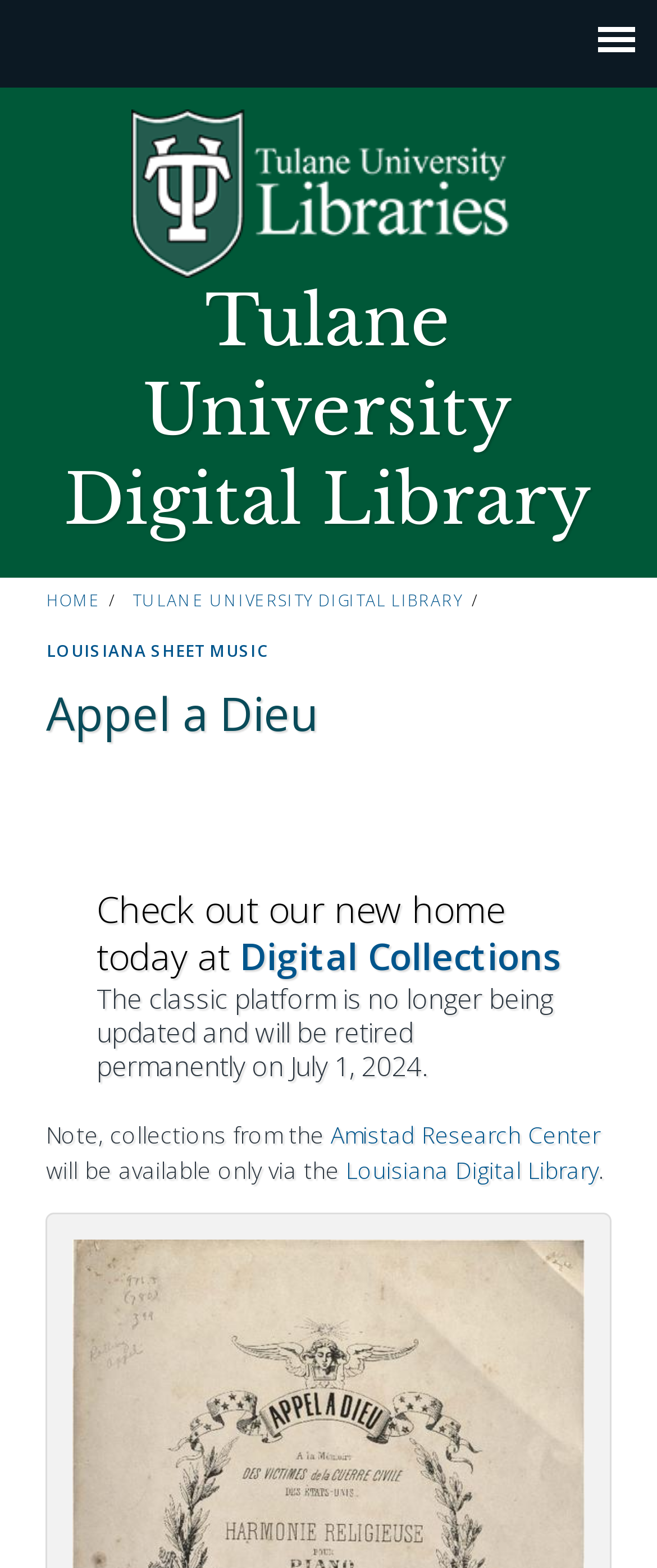What is the name of the collection that will be available only via the Louisiana Digital Library?
Answer the question with a single word or phrase, referring to the image.

Amistad Research Center